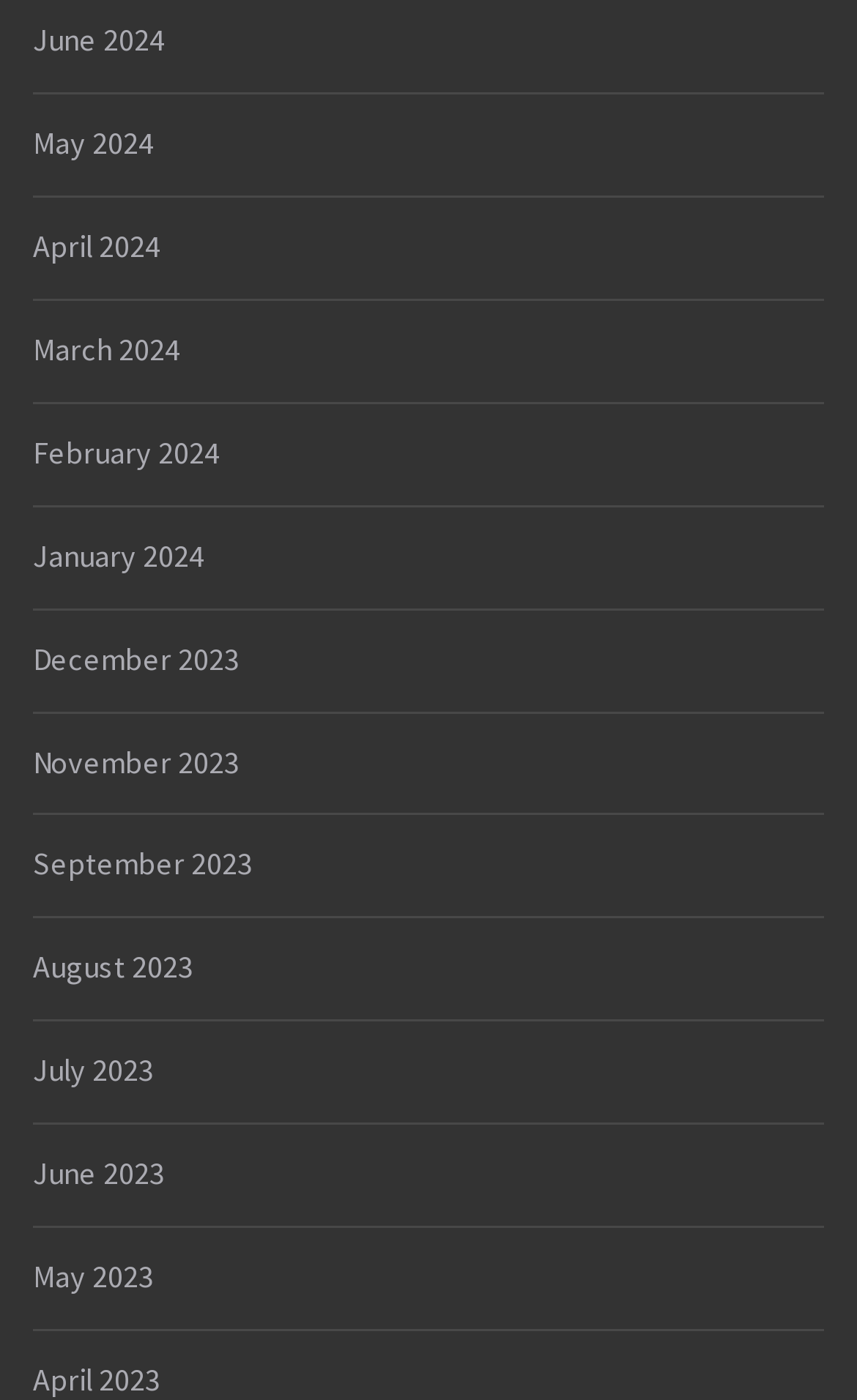Locate the bounding box coordinates of the clickable element to fulfill the following instruction: "check March 2024". Provide the coordinates as four float numbers between 0 and 1 in the format [left, top, right, bottom].

[0.038, 0.231, 0.21, 0.271]